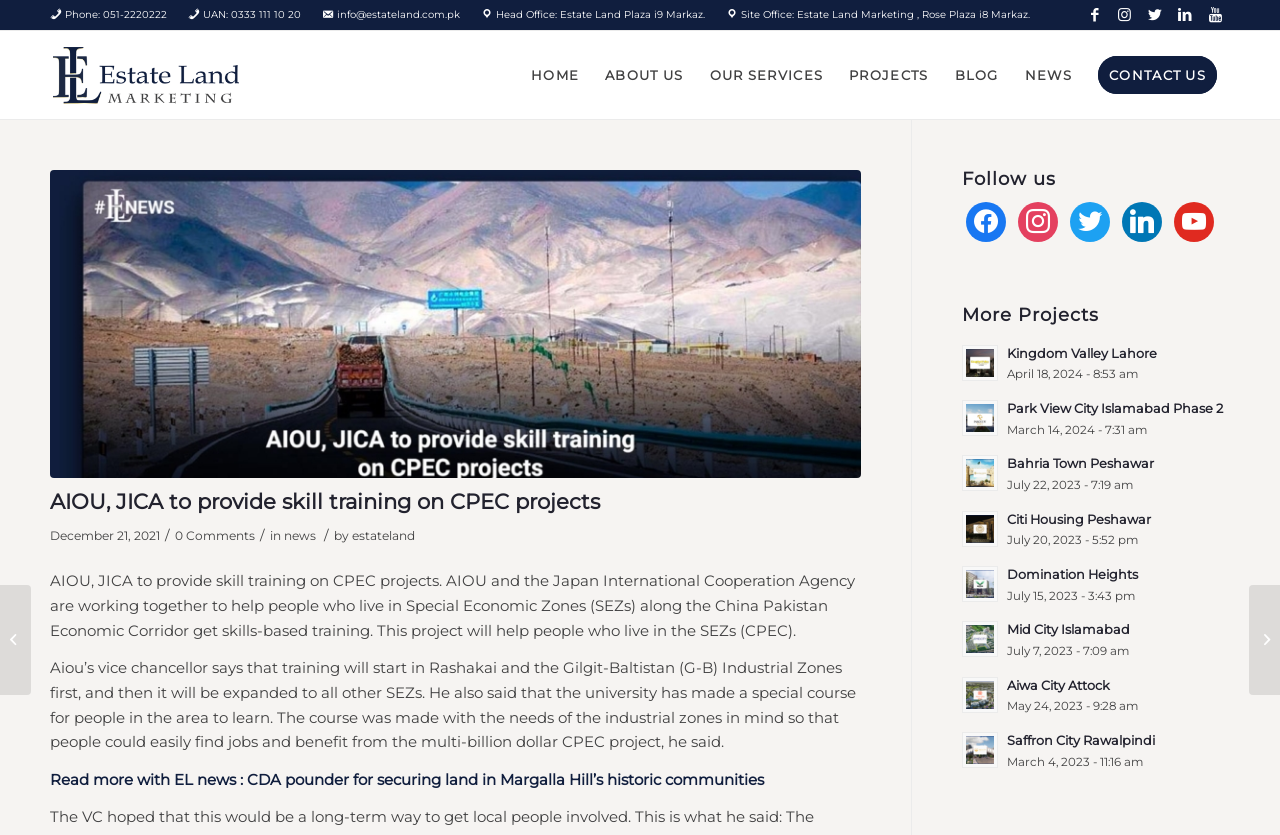What is the name of the project that AIOU and JICA are working on?
Look at the image and answer the question with a single word or phrase.

CPEC projects